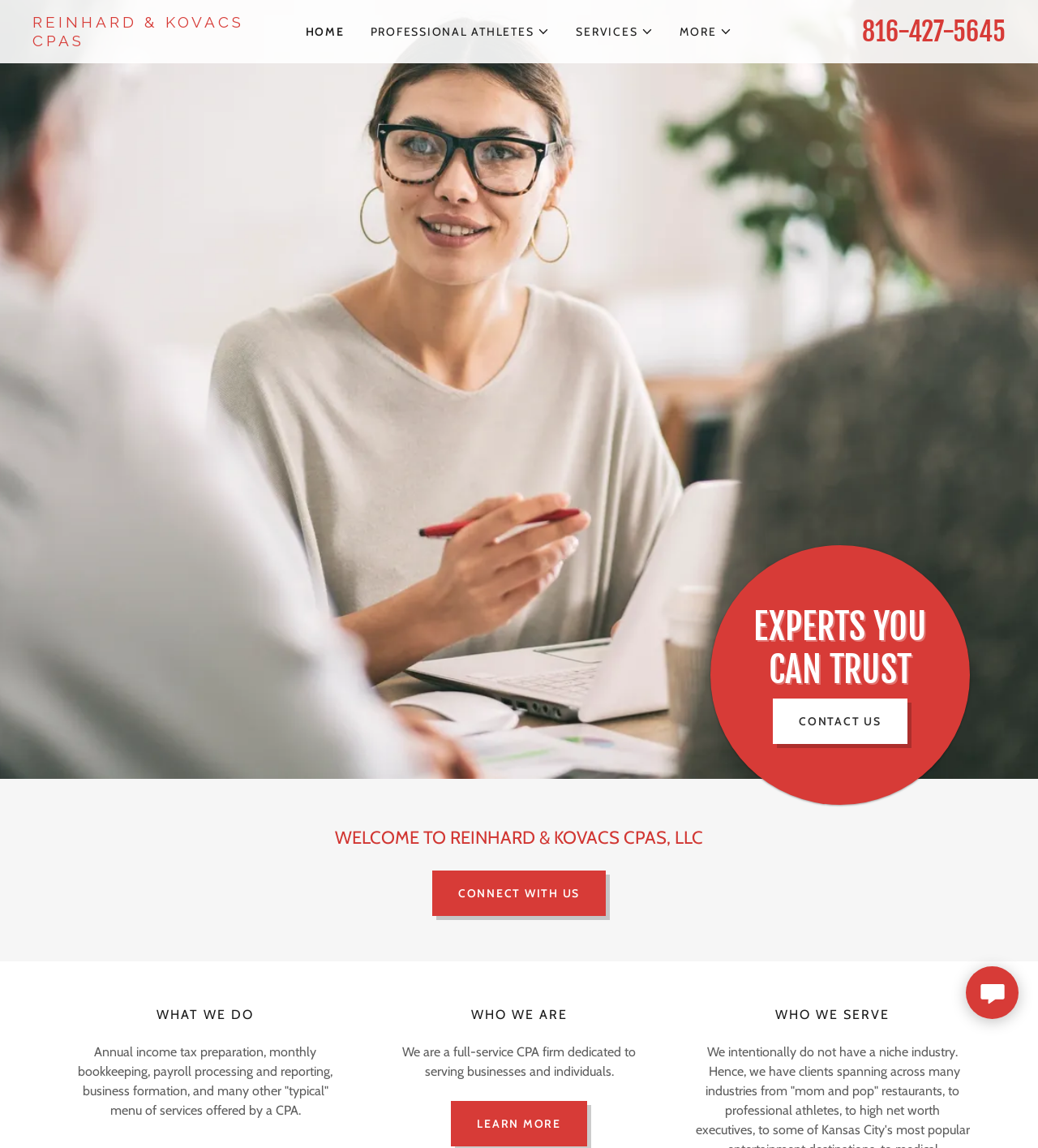Please answer the following question using a single word or phrase: 
What is the purpose of the 'PROFESSIONAL ATHLETES' button?

To access services for professional athletes